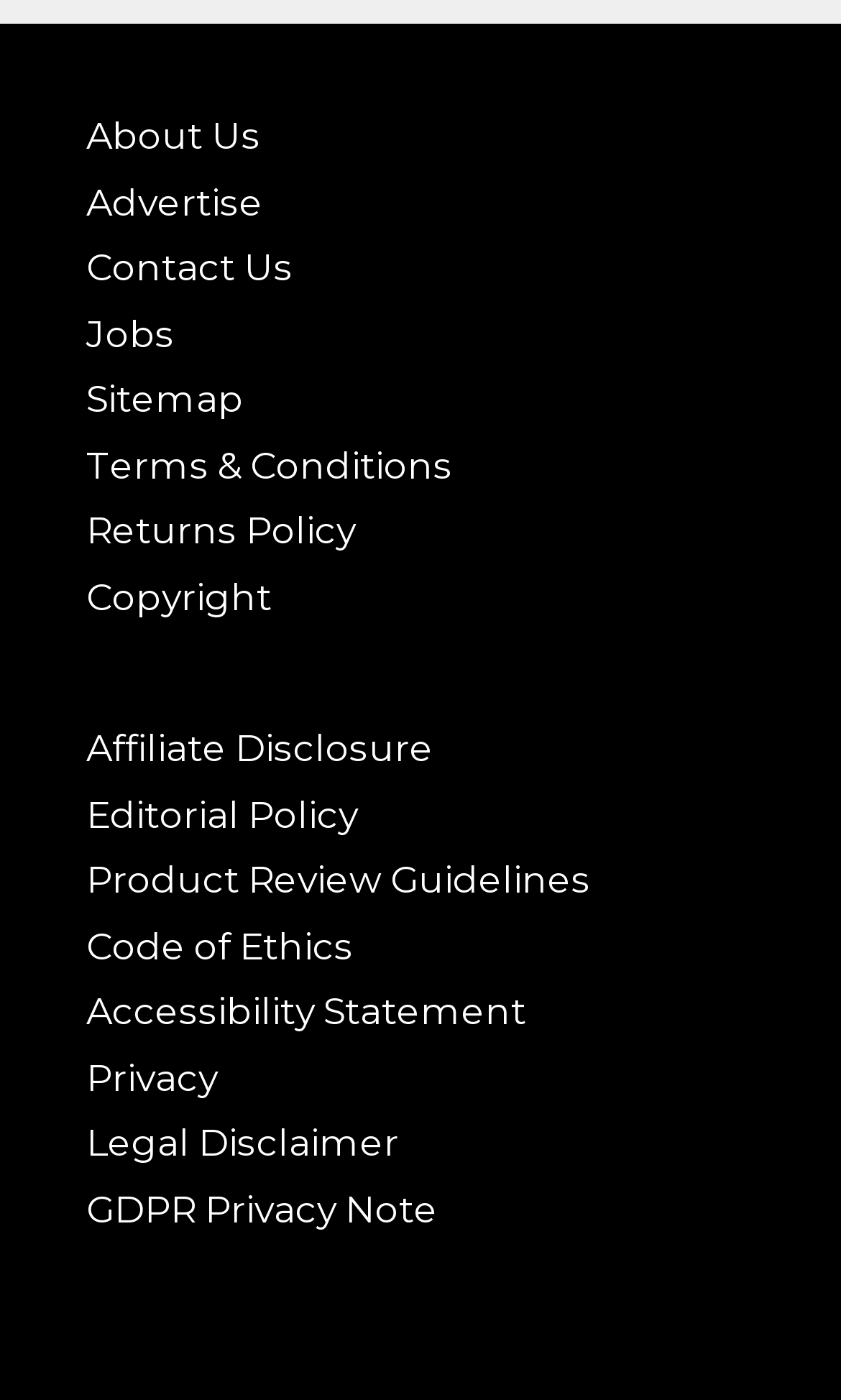Determine the bounding box coordinates in the format (top-left x, top-left y, bottom-right x, bottom-right y). Ensure all values are floating point numbers between 0 and 1. Identify the bounding box of the UI element described by: Returns Policy

[0.103, 0.364, 0.423, 0.394]